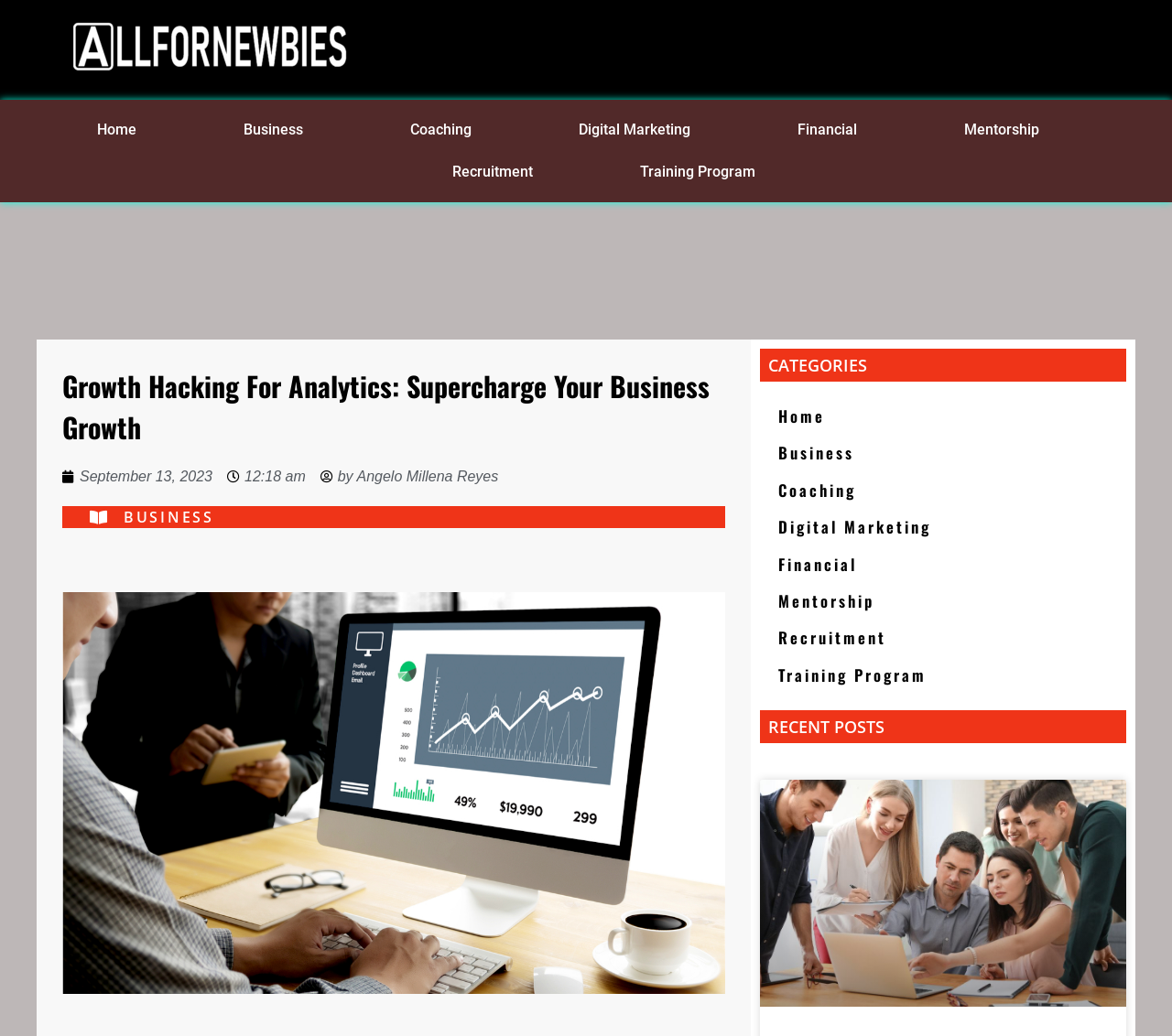Respond to the question below with a single word or phrase:
What is the category of the post 'Unlocking Team Potential A Comprehensive Guide to Team Coaching'?

Coaching